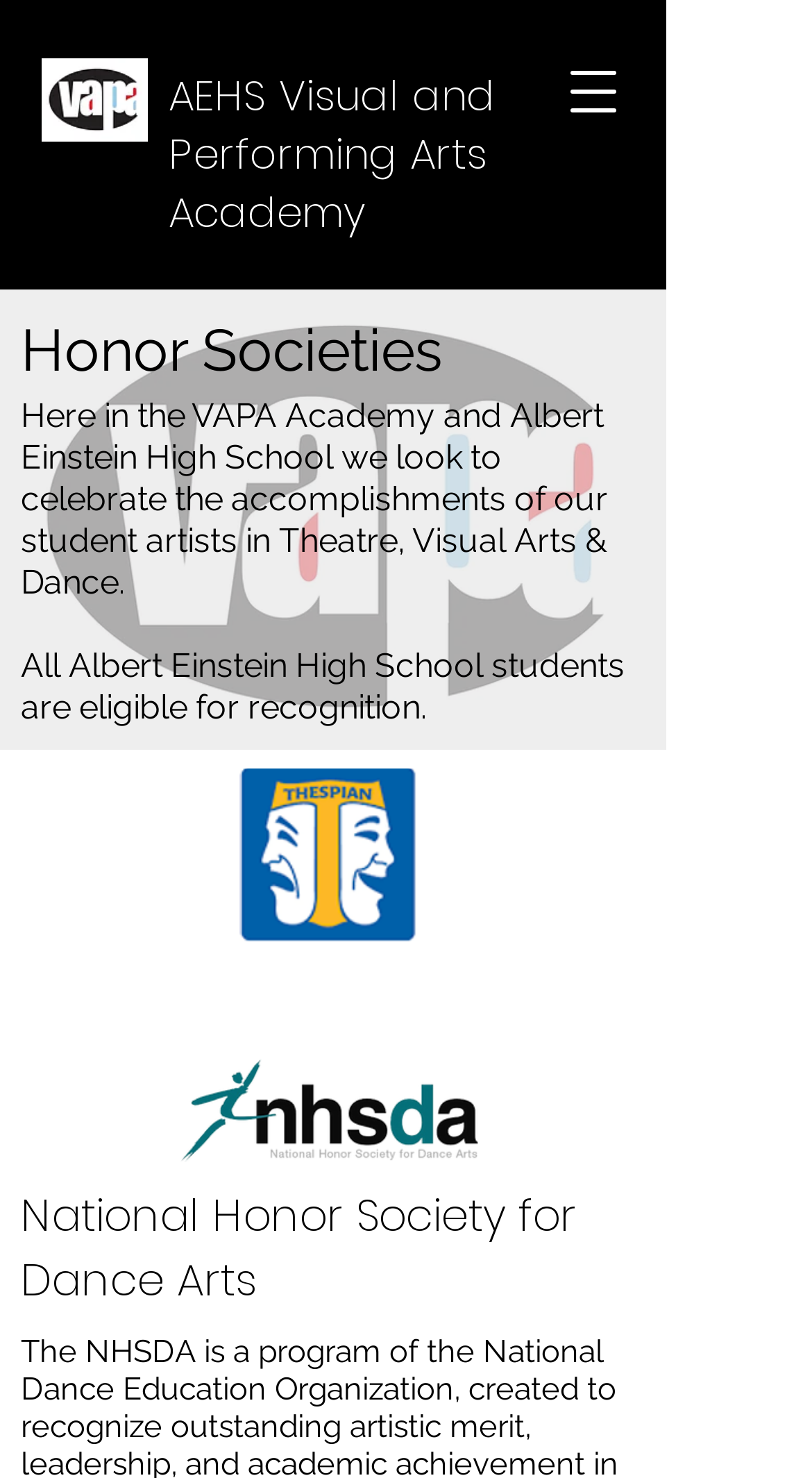Please reply to the following question with a single word or a short phrase:
What is the shape of the Thespians logo?

Unknown